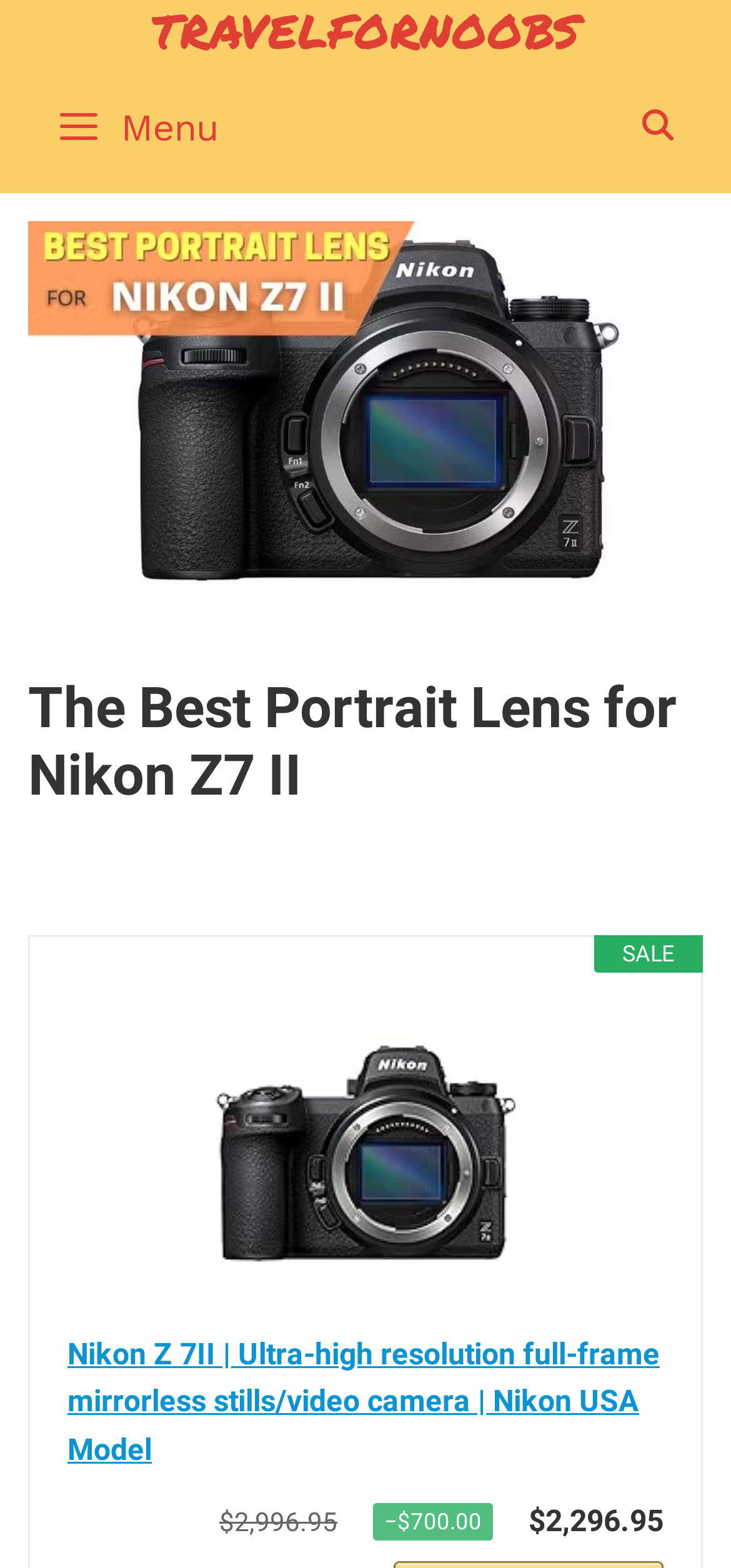Using the provided element description: "Menu", identify the bounding box coordinates. The coordinates should be four floats between 0 and 1 in the order [left, top, right, bottom].

[0.051, 0.039, 0.949, 0.123]